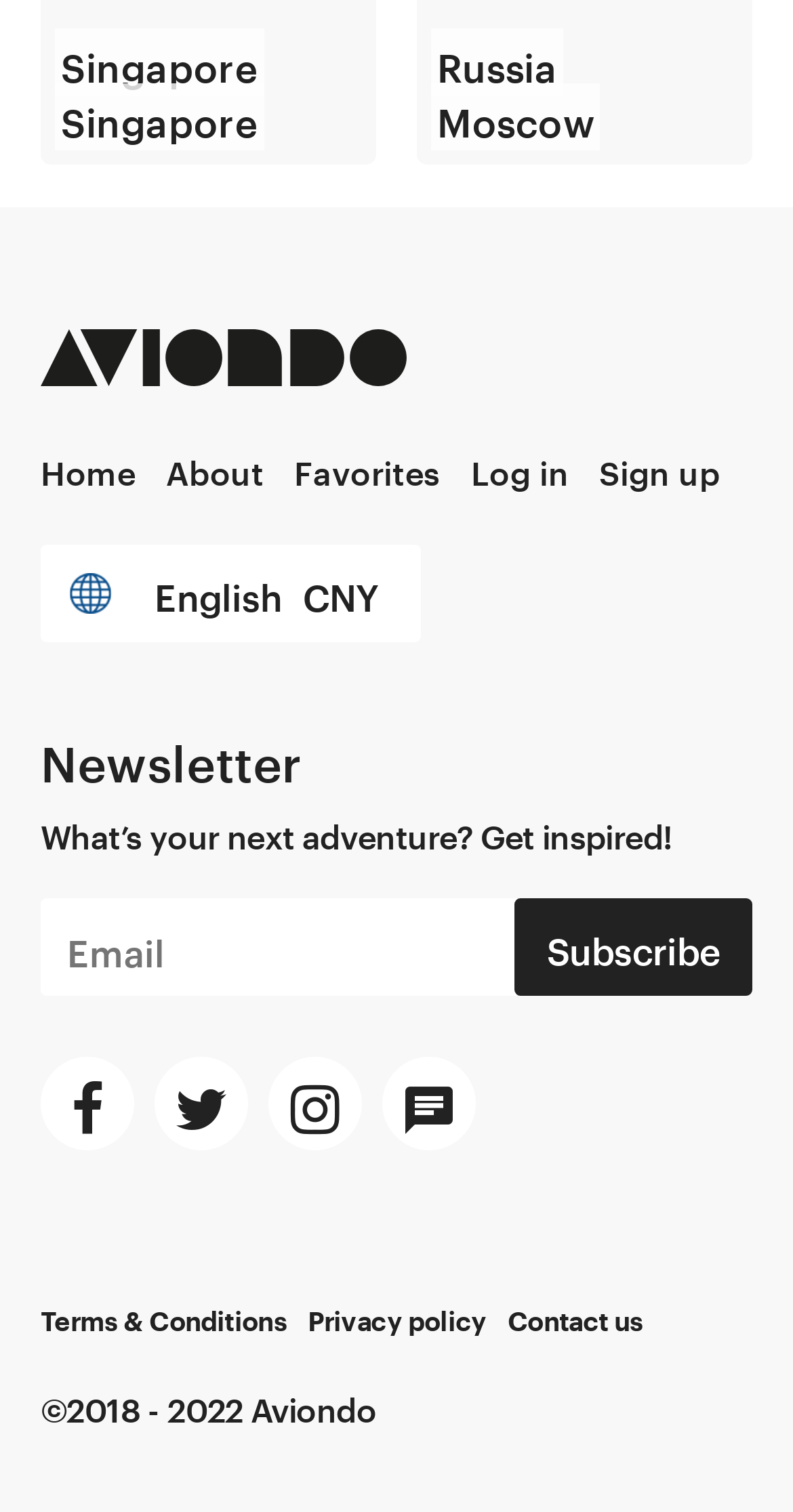Using the elements shown in the image, answer the question comprehensively: What is the purpose of the textbox?

The textbox is located below the heading 'Newsletter' and has a button 'Subscribe' next to it, indicating that the purpose of the textbox is to input an email address to subscribe to the newsletter.